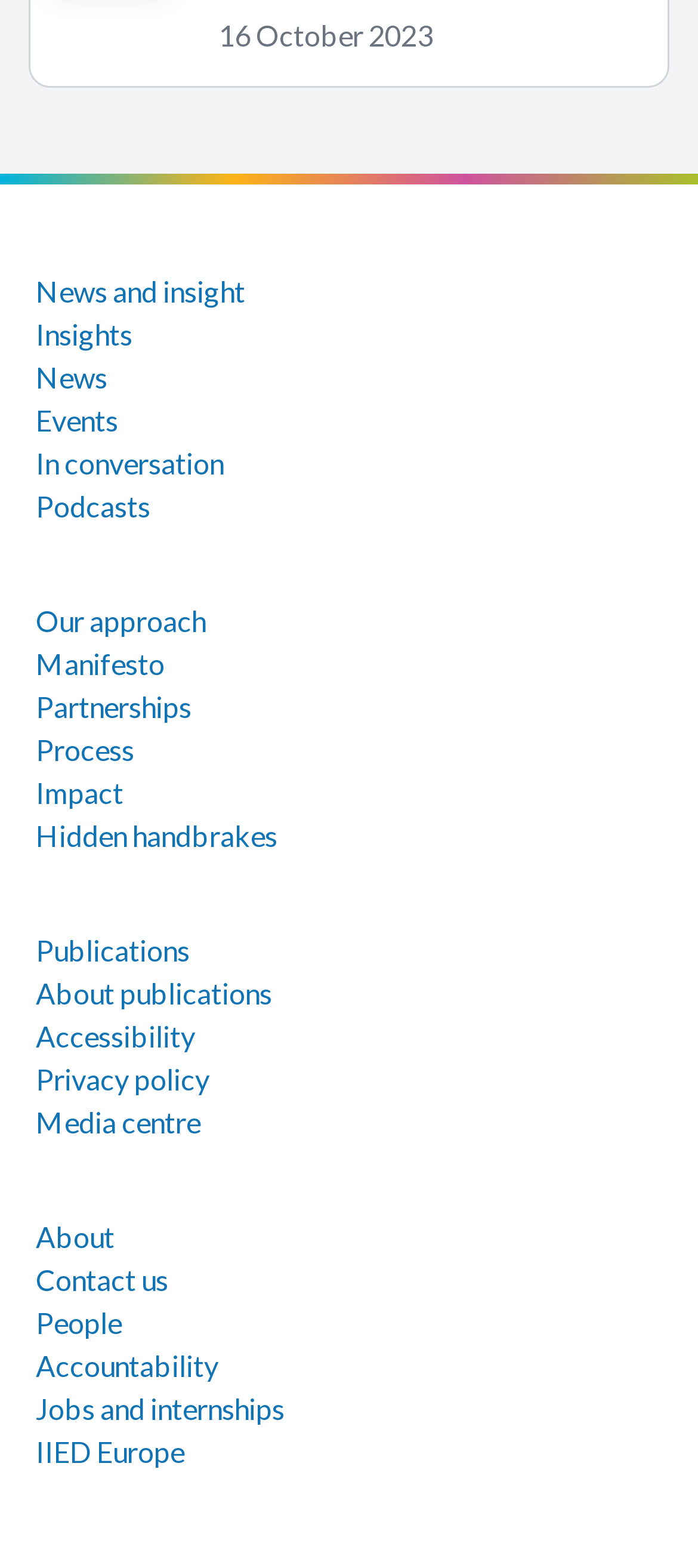Provide a one-word or brief phrase answer to the question:
What is the first link in the footer?

News and insight